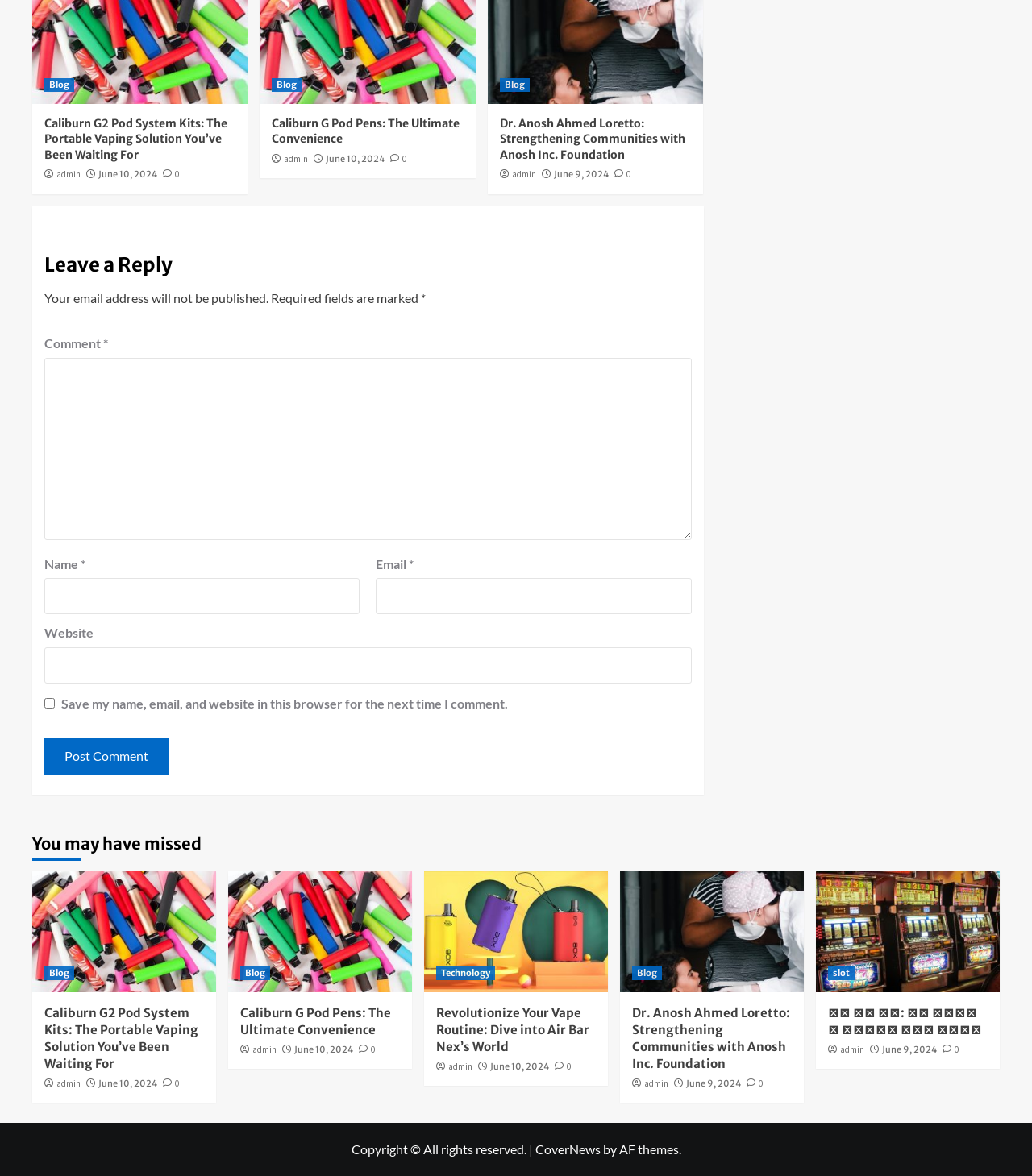Reply to the question below using a single word or brief phrase:
How many blog posts are displayed on this page?

8